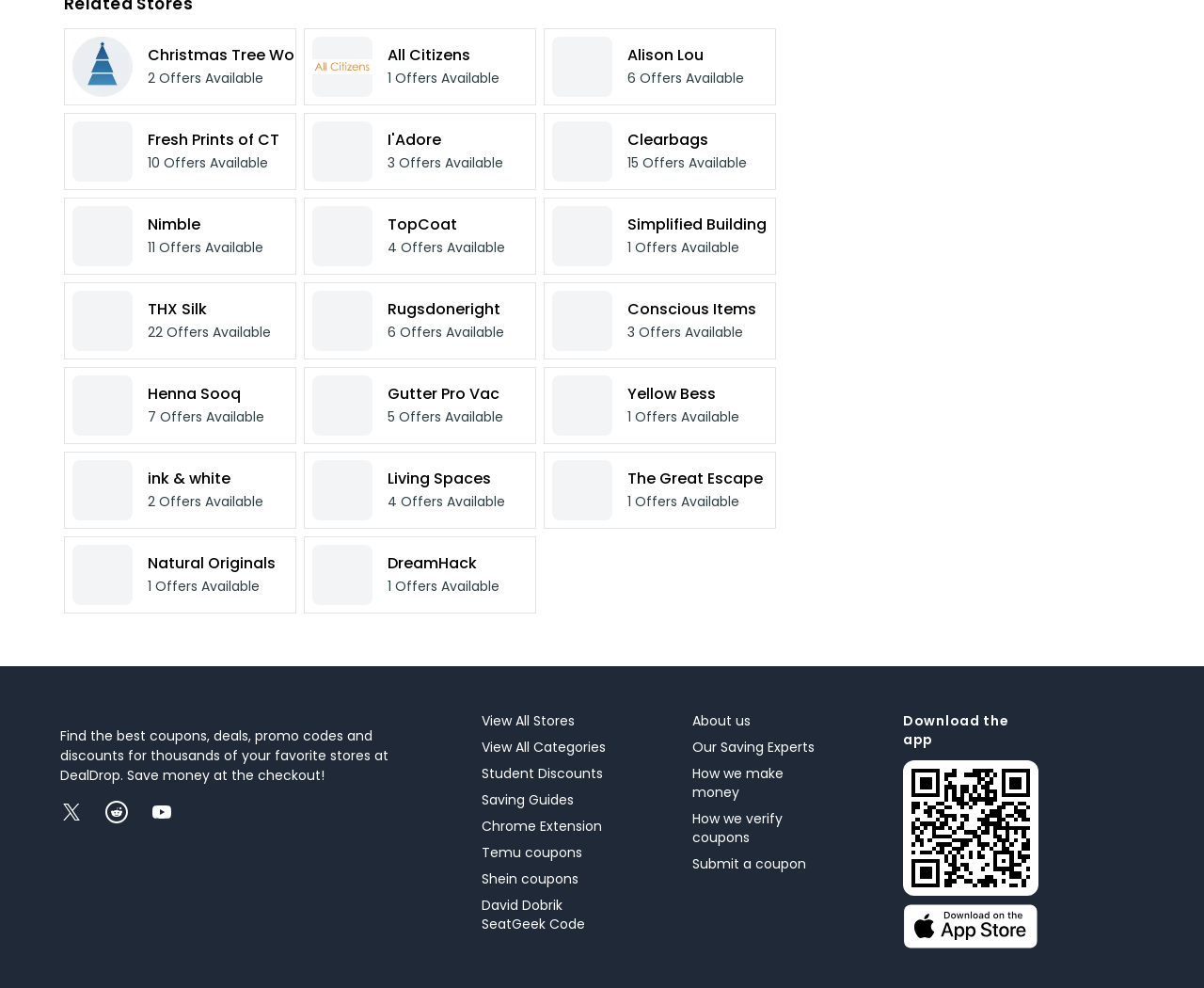Identify the bounding box for the given UI element using the description provided. Coordinates should be in the format (top-left x, top-left y, bottom-right x, bottom-right y) and must be between 0 and 1. Here is the description: Fresh Prints of CT

[0.123, 0.131, 0.232, 0.153]